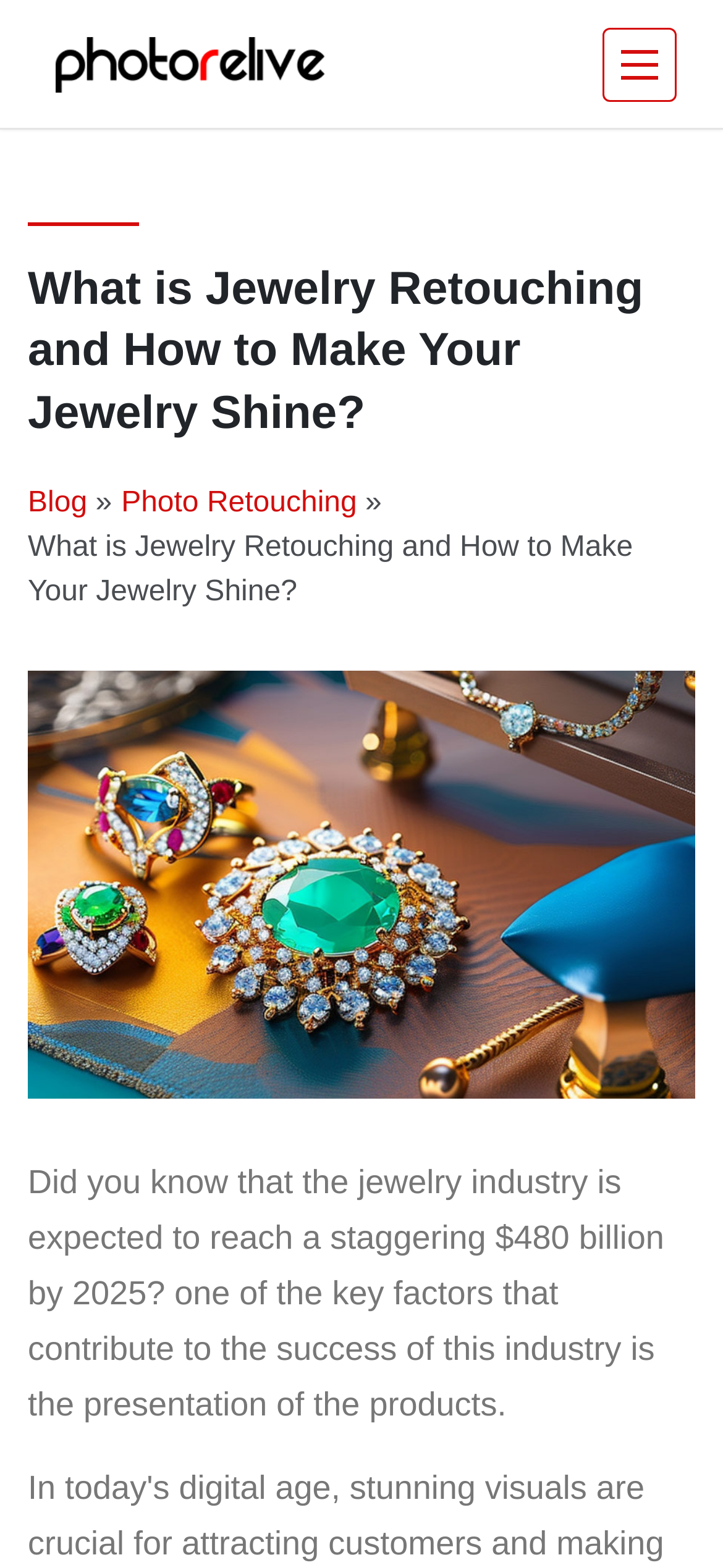What is the purpose of jewelry retouching?
Make sure to answer the question with a detailed and comprehensive explanation.

The webpage mentions 'learn how to enhance the appearance of your accessories' and 'make your jewelry shine', indicating that the purpose of jewelry retouching is to improve the appearance of jewelry.